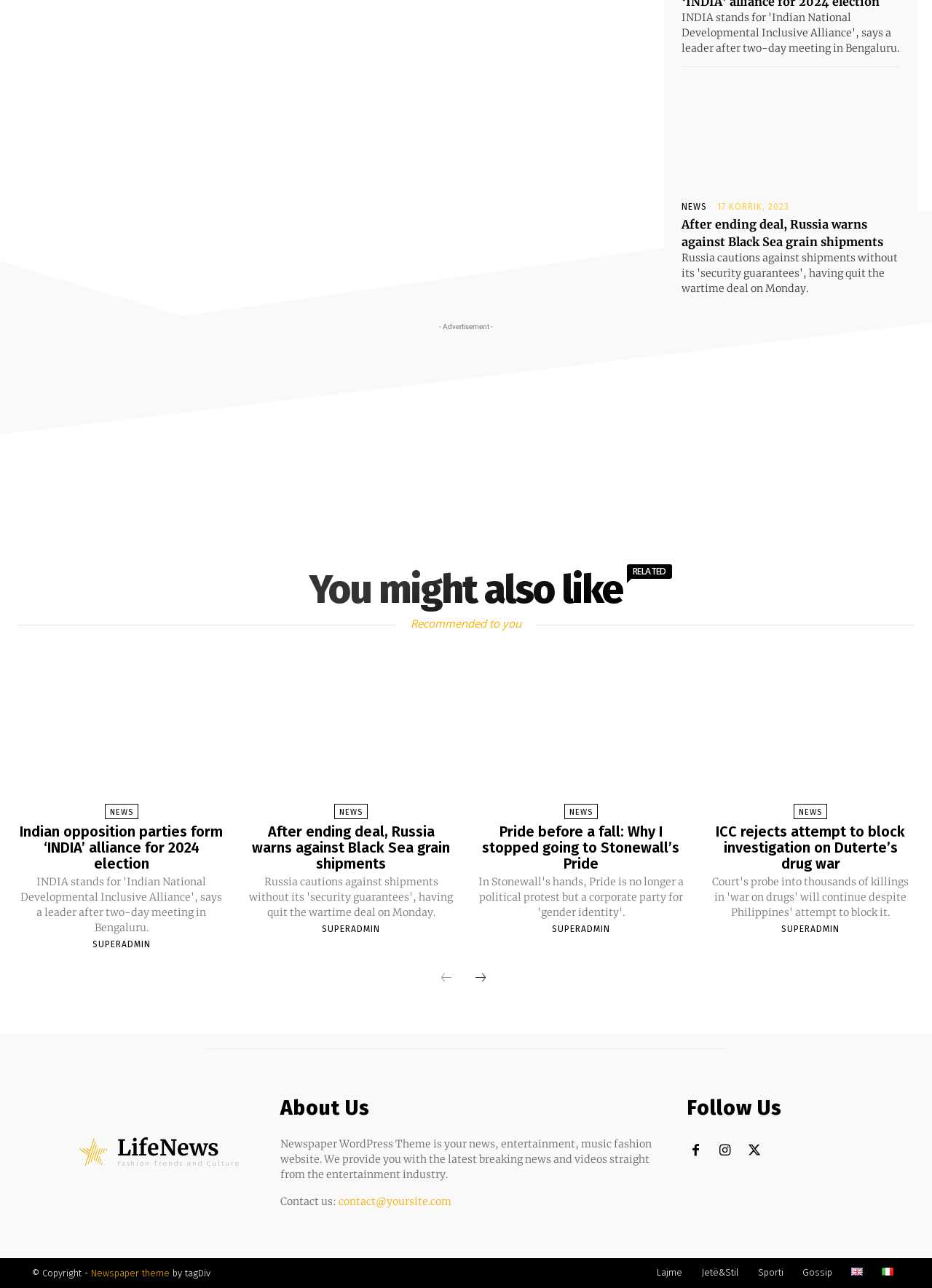Could you find the bounding box coordinates of the clickable area to complete this instruction: "Read the article 'After ending deal, Russia warns against Black Sea grain shipments'"?

[0.731, 0.168, 0.948, 0.193]